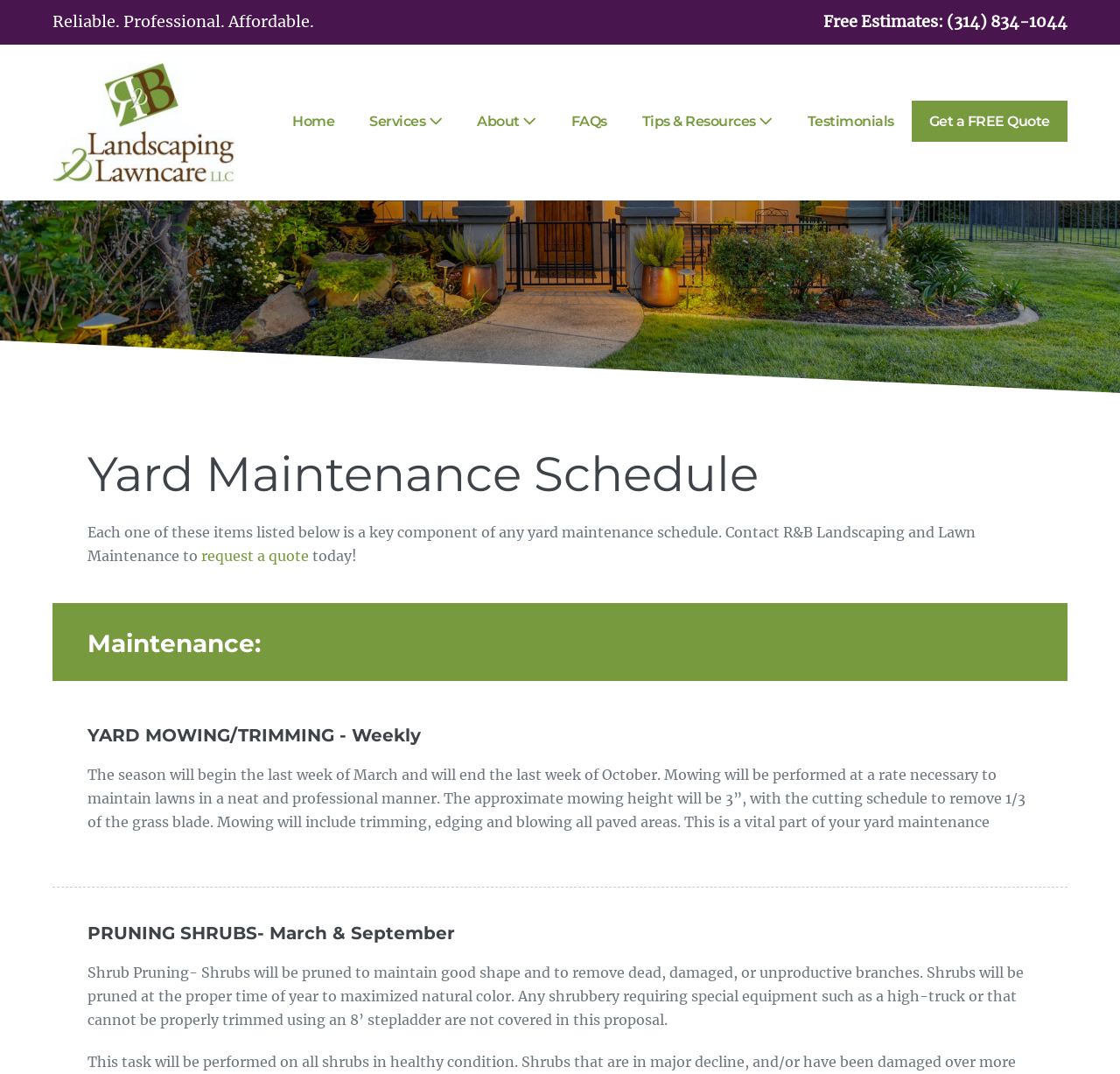Identify the coordinates of the bounding box for the element that must be clicked to accomplish the instruction: "Request a quote".

[0.18, 0.509, 0.276, 0.525]